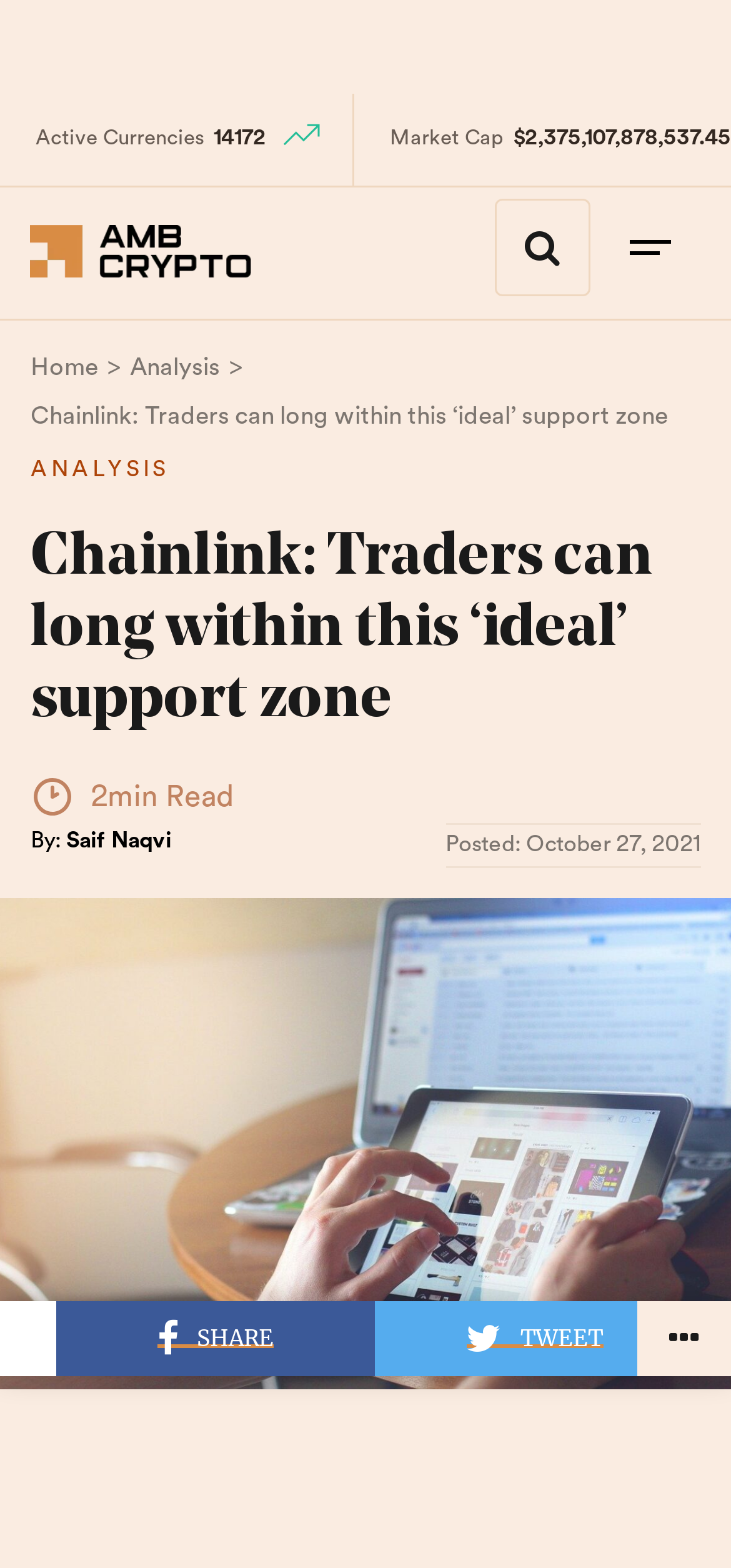What is the market capitalization of Chainlink?
Based on the screenshot, answer the question with a single word or phrase.

$2,375,107,878,537.45